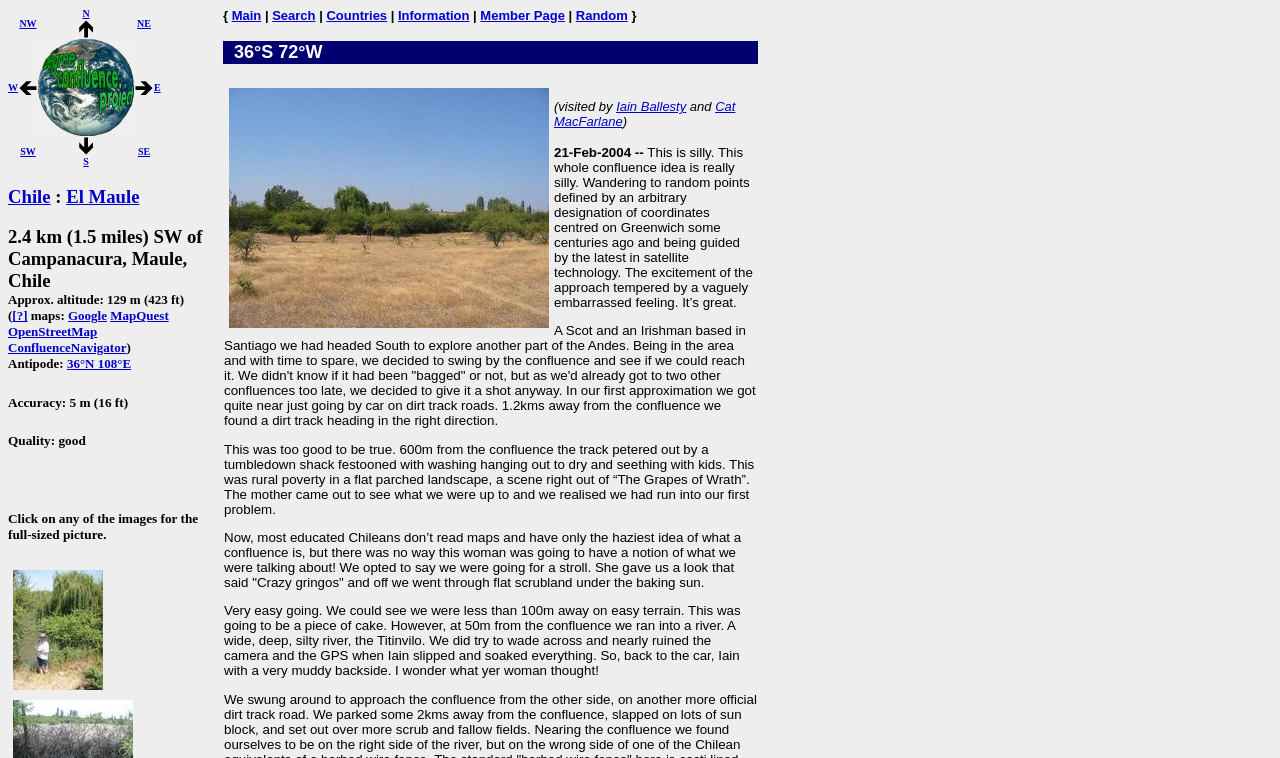Locate the bounding box coordinates of the clickable element to fulfill the following instruction: "Search for something". Provide the coordinates as four float numbers between 0 and 1 in the format [left, top, right, bottom].

[0.213, 0.011, 0.247, 0.03]